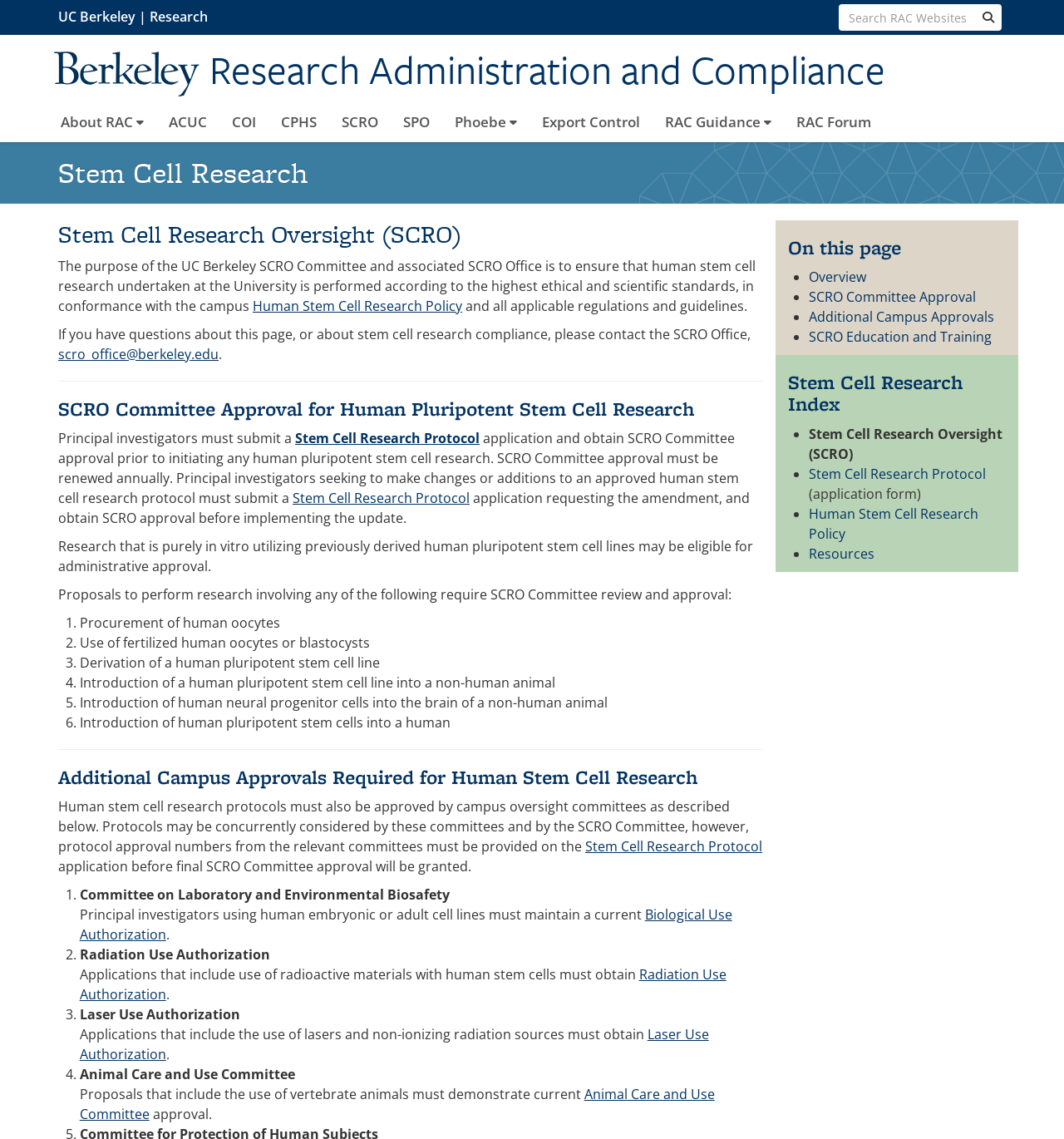Consider the image and give a detailed and elaborate answer to the question: 
What is the role of the SCRO Office?

The SCRO Office provides guidance on stem cell research compliance and can be contacted if you have questions about this page or about stem cell research compliance.